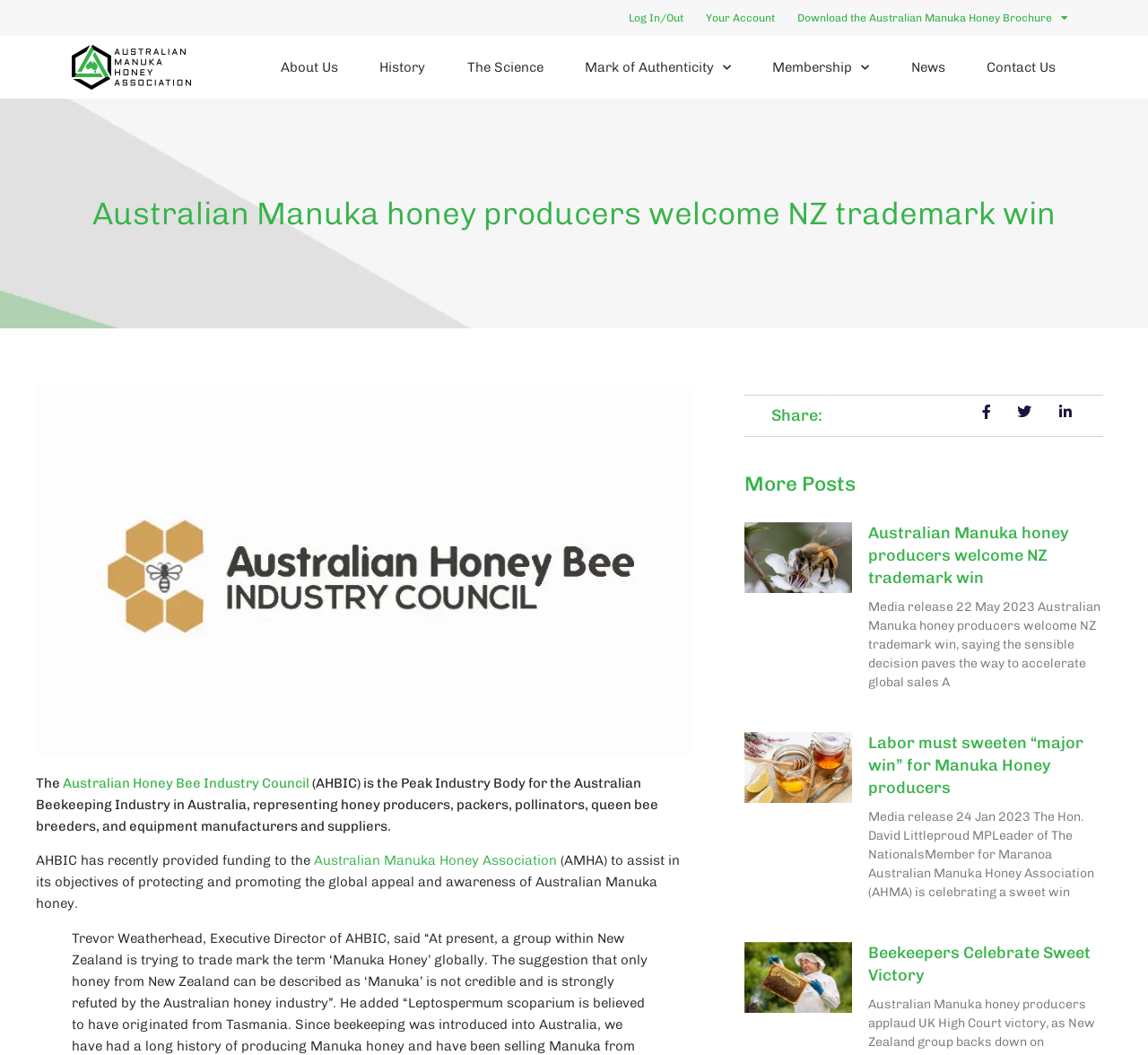Use a single word or phrase to answer the question: 
What is the purpose of AHBIC's funding to AMHA?

To assist in promoting Australian Manuka honey